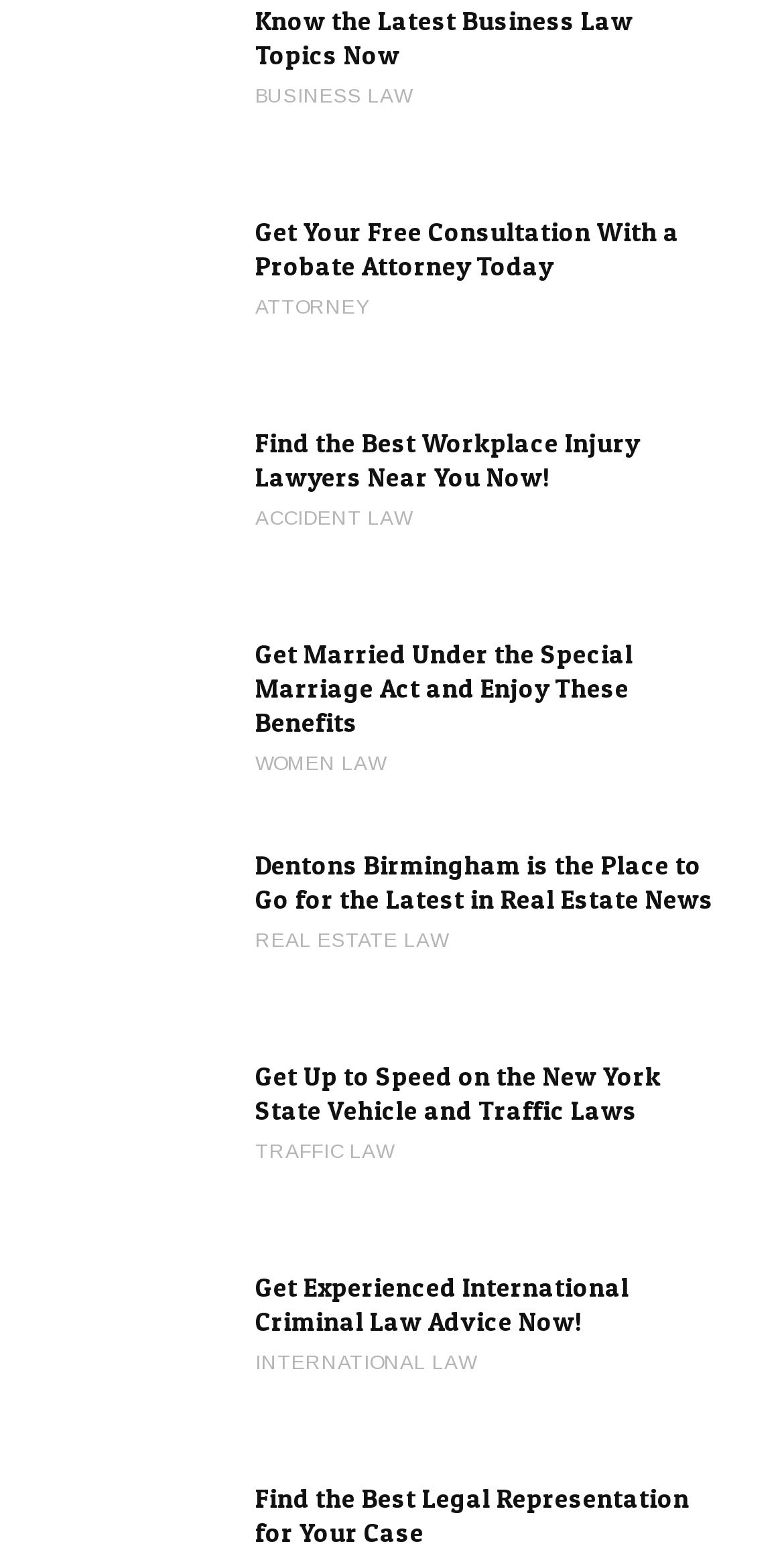Locate the bounding box coordinates of the segment that needs to be clicked to meet this instruction: "Find the best legal representation for your case".

[0.326, 0.951, 0.91, 0.995]